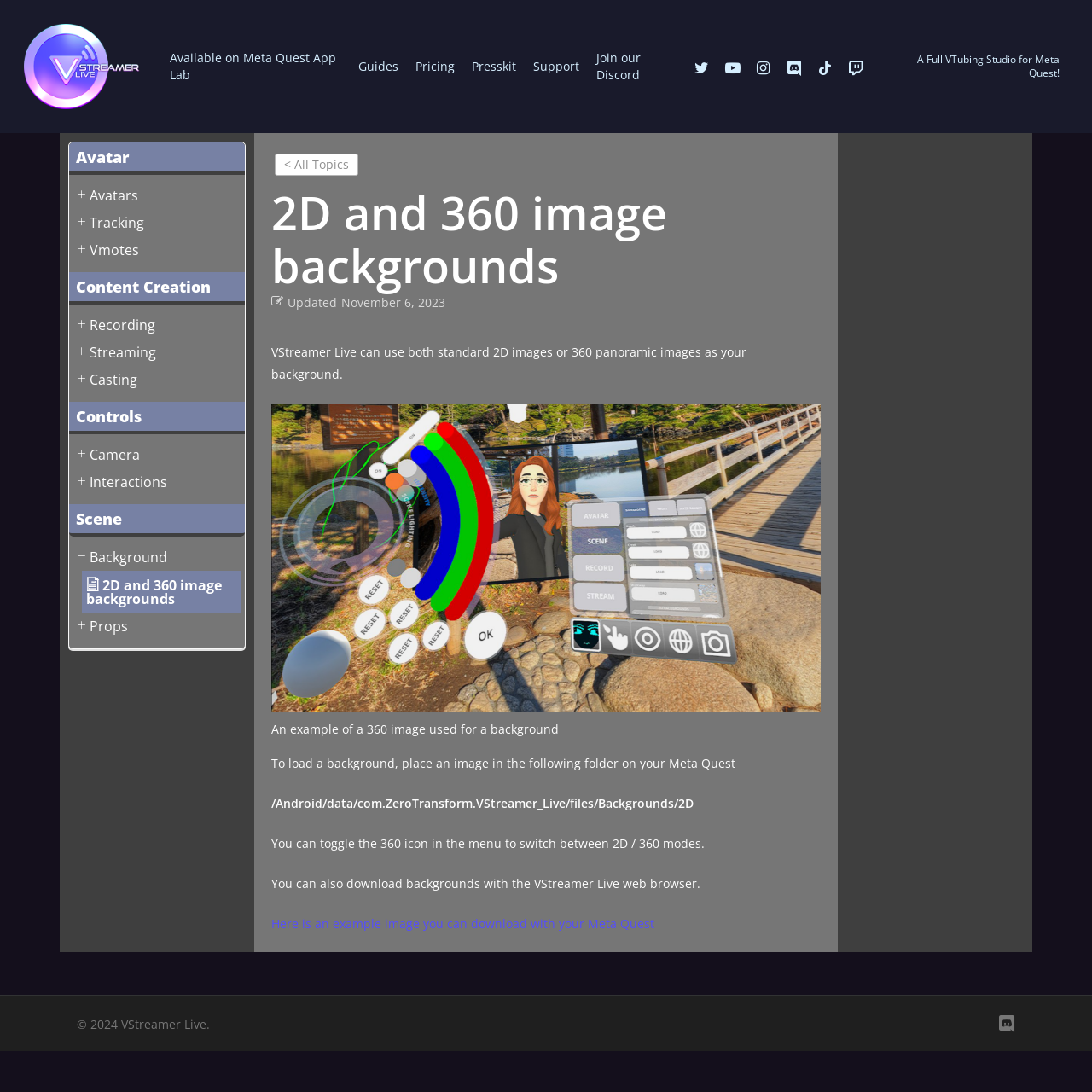Identify the primary heading of the webpage and provide its text.

2D and 360 image backgrounds